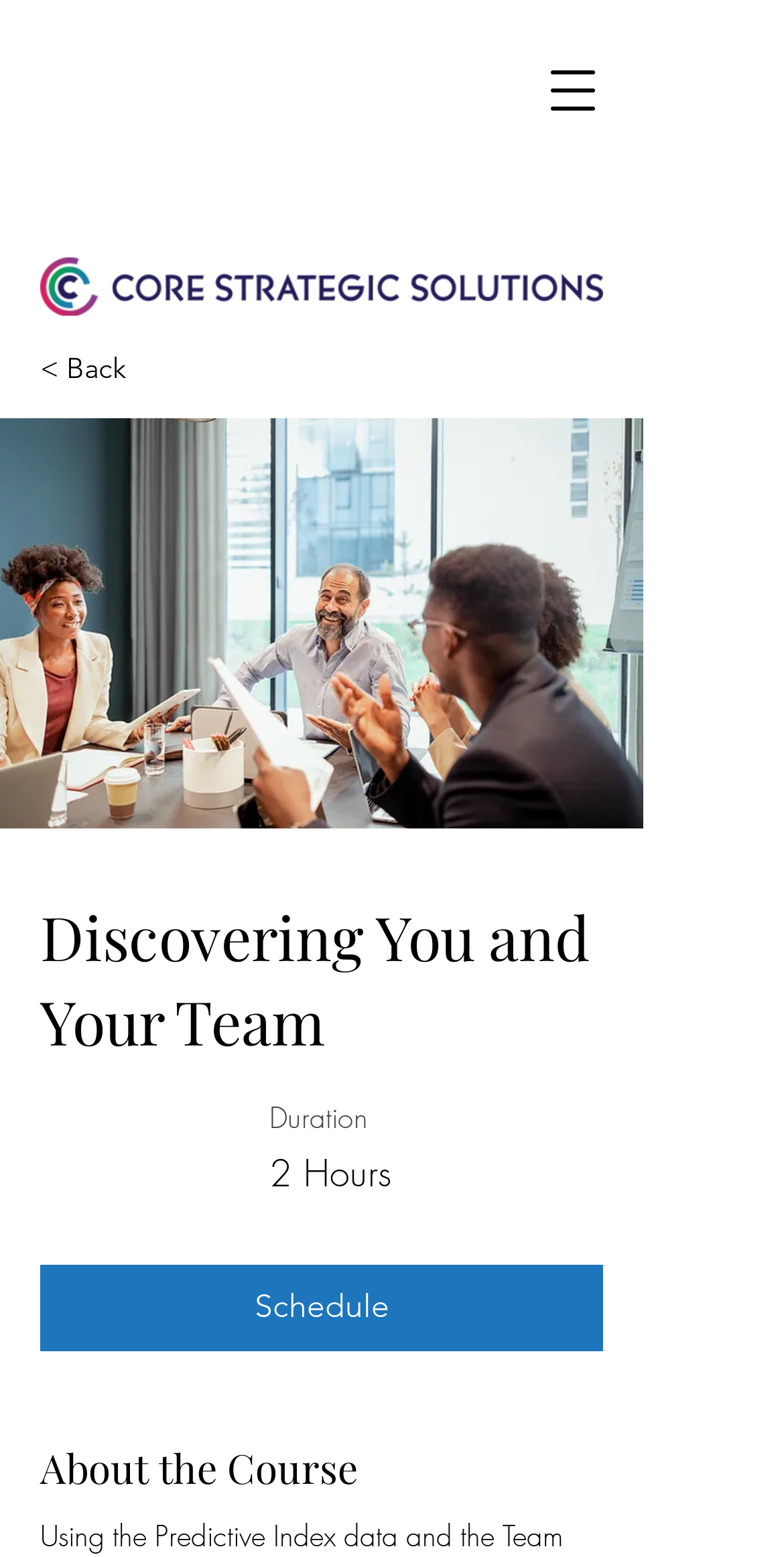Provide the bounding box coordinates of the HTML element described by the text: "aria-label="Open navigation menu"". The coordinates should be in the format [left, top, right, bottom] with values between 0 and 1.

[0.679, 0.032, 0.782, 0.084]